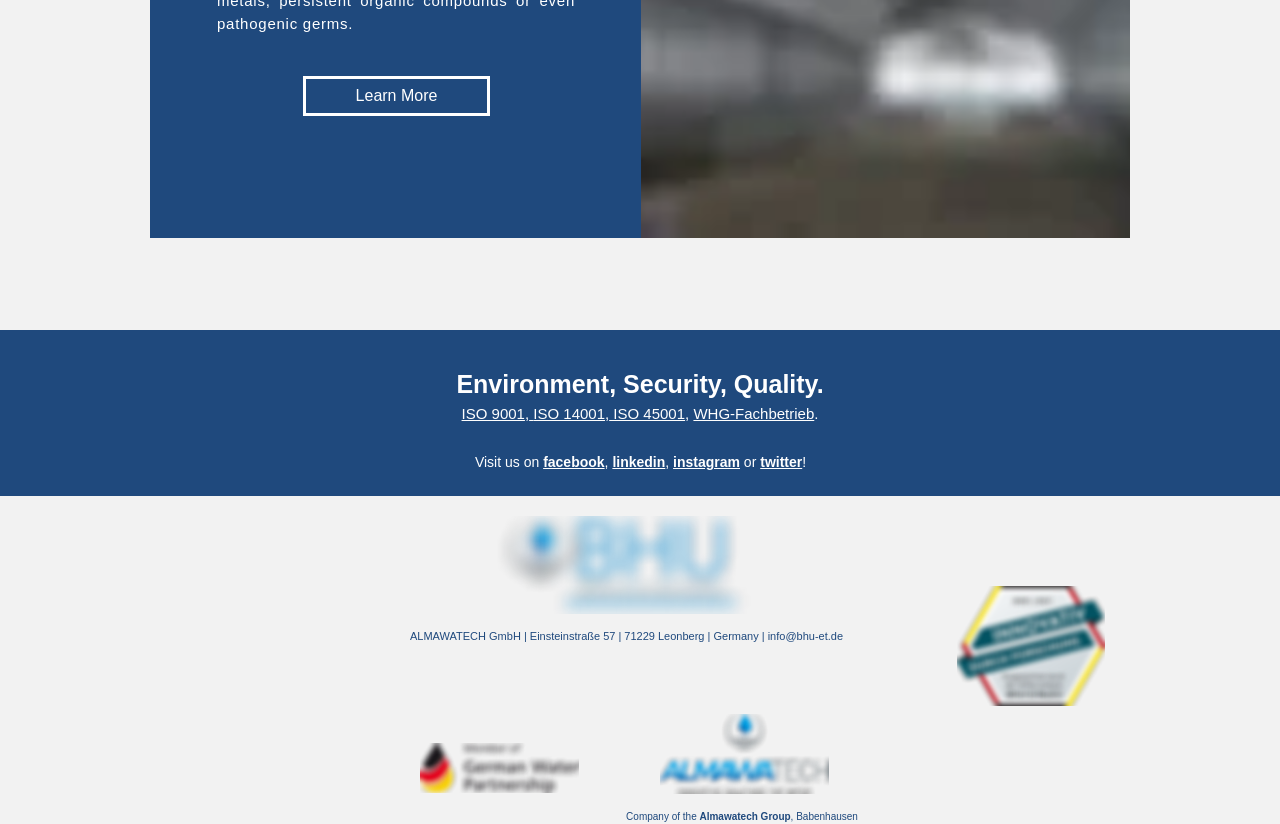What is the email address of ALMAWATECH GmbH?
Based on the image content, provide your answer in one word or a short phrase.

info@bhu-et.de